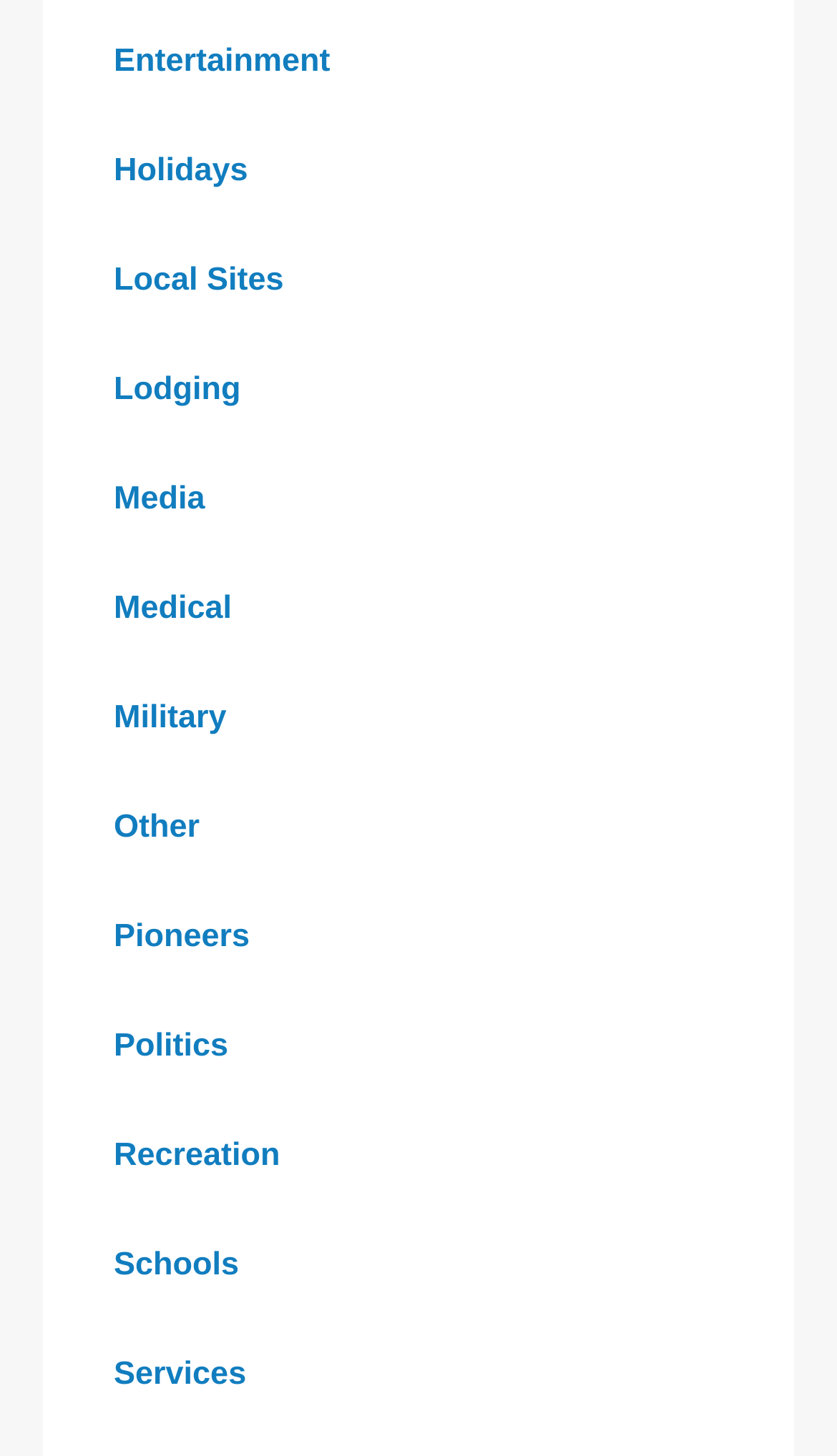Determine the bounding box for the UI element that matches this description: "Services".

[0.09, 0.907, 0.34, 0.982]